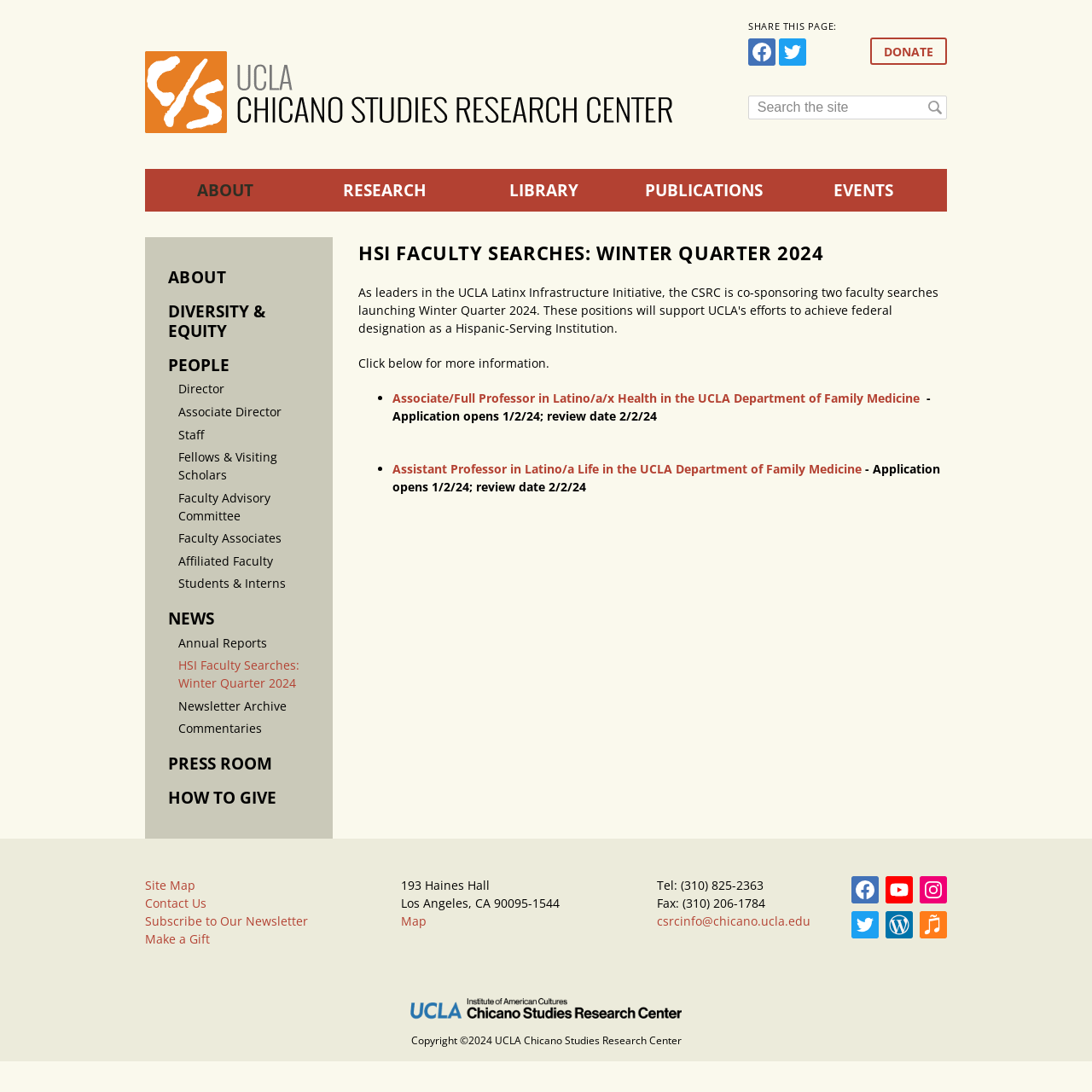Please give a concise answer to this question using a single word or phrase: 
What is the department of the first faculty search position?

Family Medicine